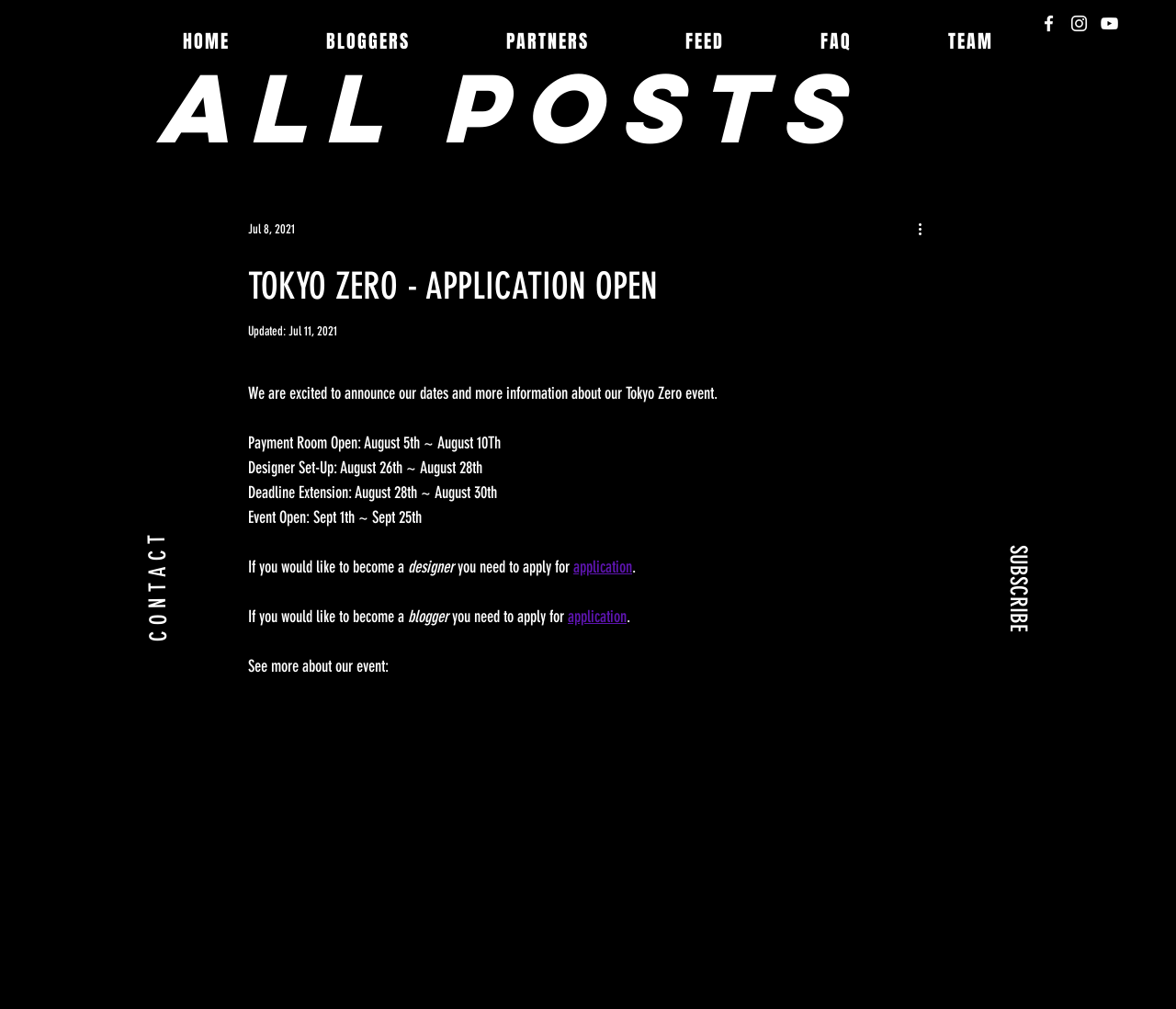Respond with a single word or short phrase to the following question: 
How many social media icons are present in the social bar?

3